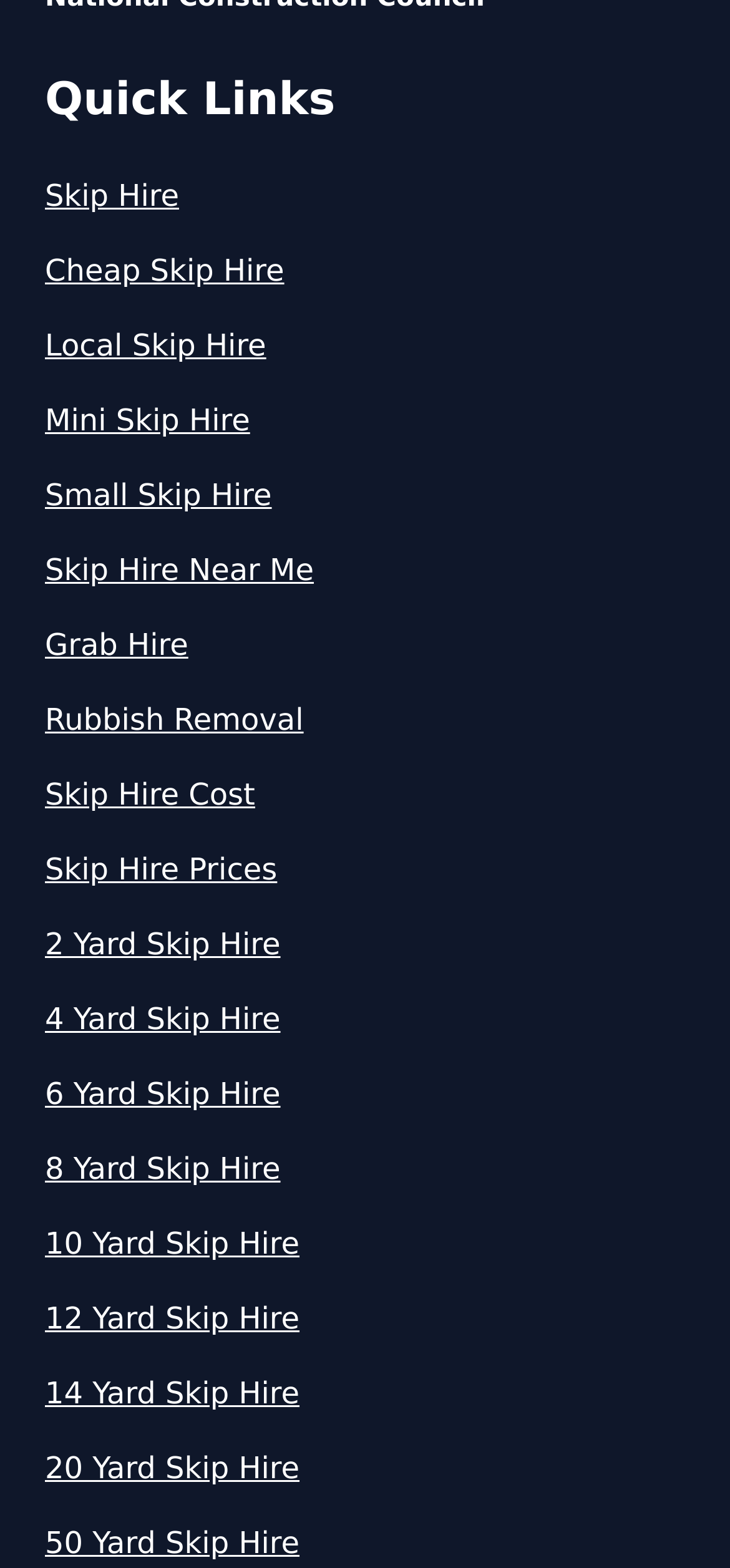Determine the bounding box coordinates of the clickable area required to perform the following instruction: "Explore Student Tools & Resources". The coordinates should be represented as four float numbers between 0 and 1: [left, top, right, bottom].

None